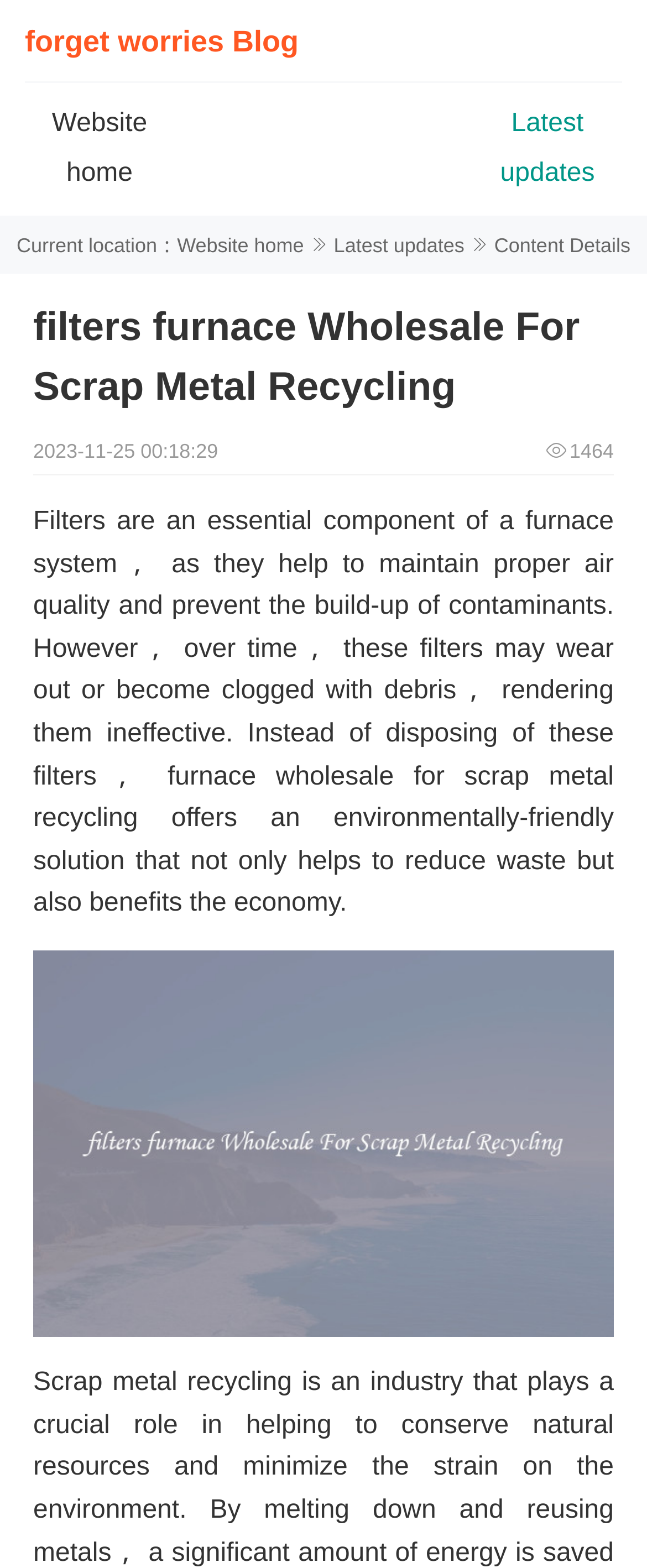Please give a succinct answer to the question in one word or phrase:
What is the main topic of the article?

Filters and furnace wholesale for scrap metal recycling